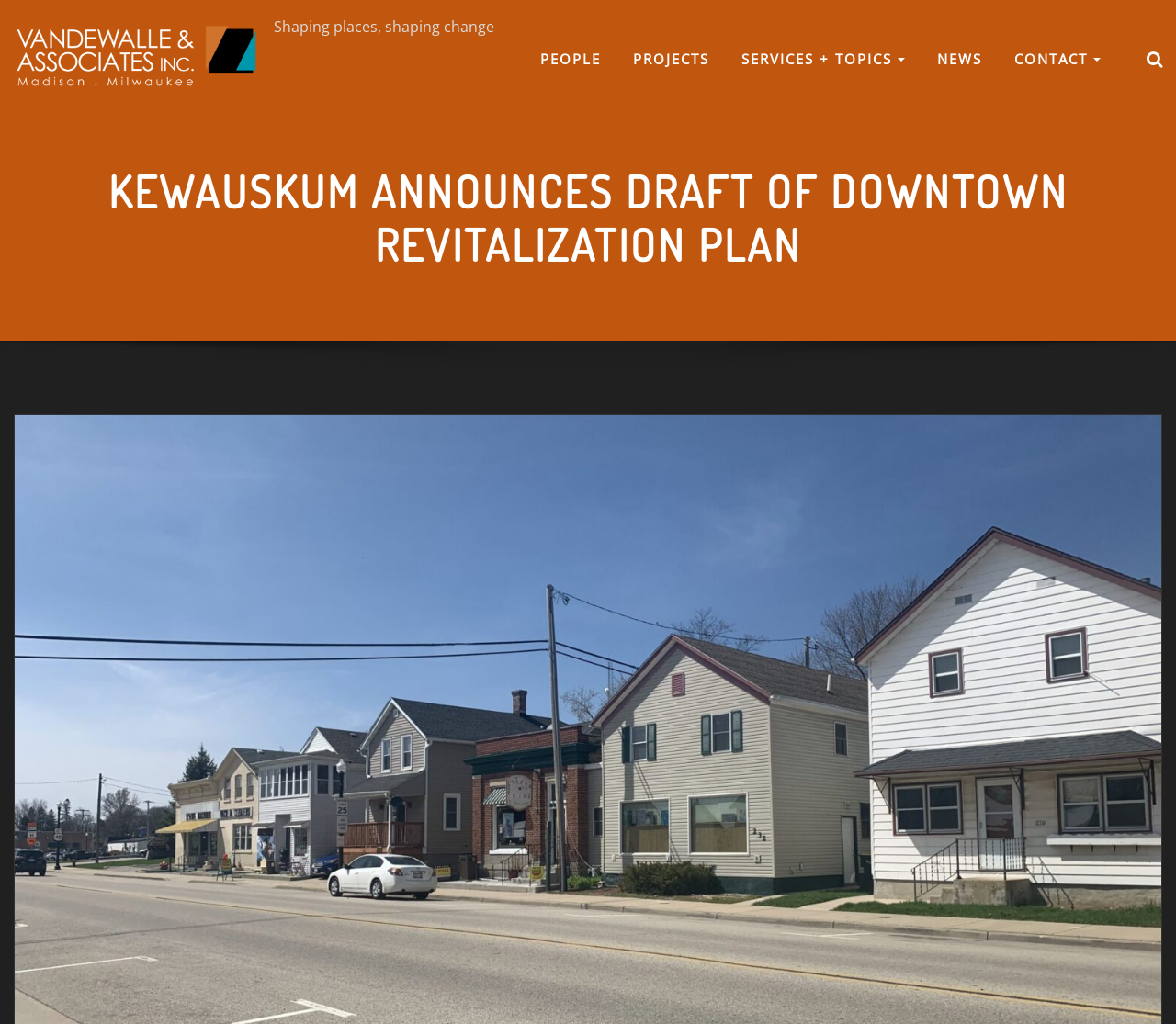Refer to the element description People and identify the corresponding bounding box in the screenshot. Format the coordinates as (top-left x, top-left y, bottom-right x, bottom-right y) with values in the range of 0 to 1.

[0.459, 0.042, 0.511, 0.074]